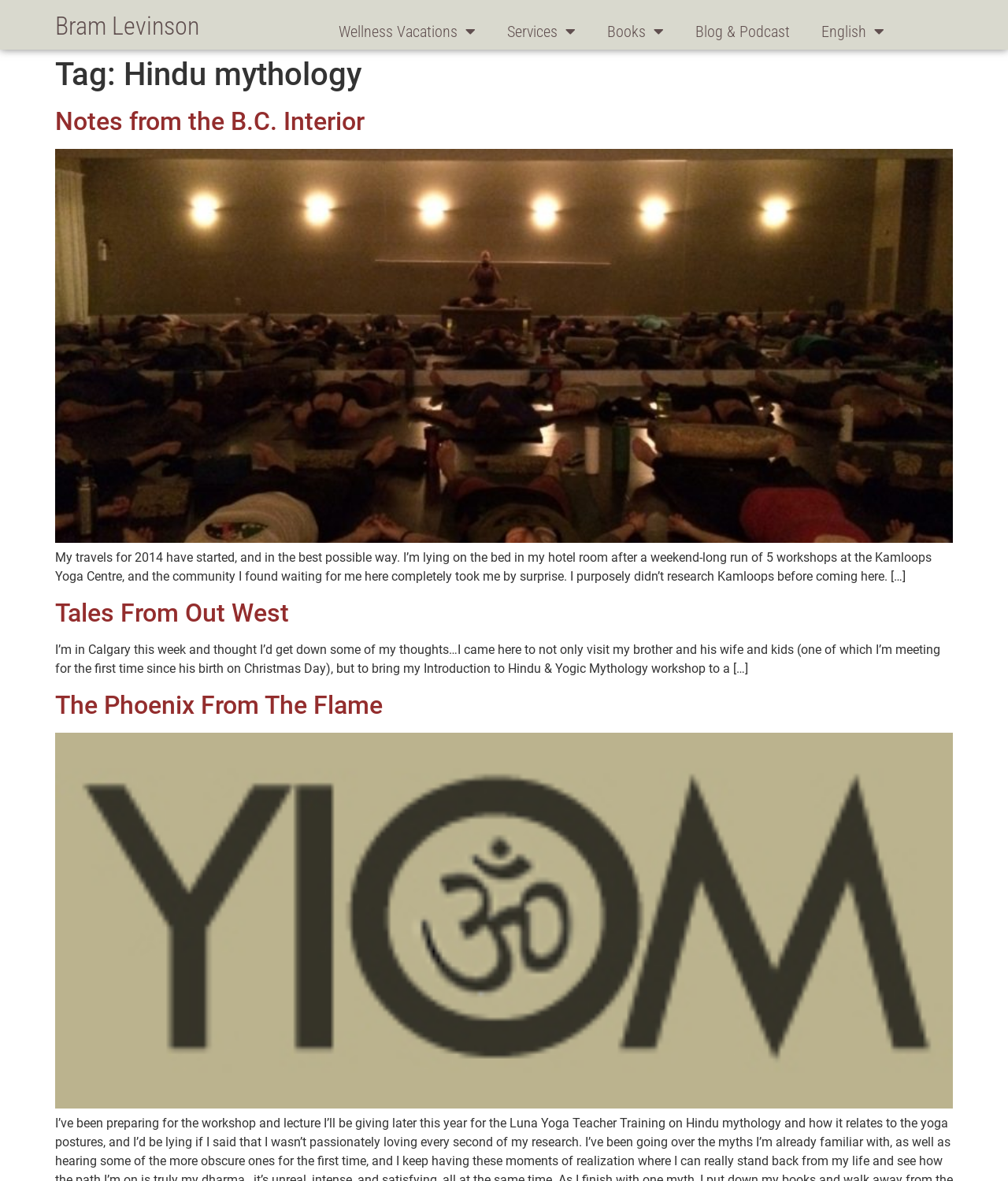Determine the bounding box coordinates for the HTML element described here: "The Phoenix From The Flame".

[0.055, 0.584, 0.38, 0.609]